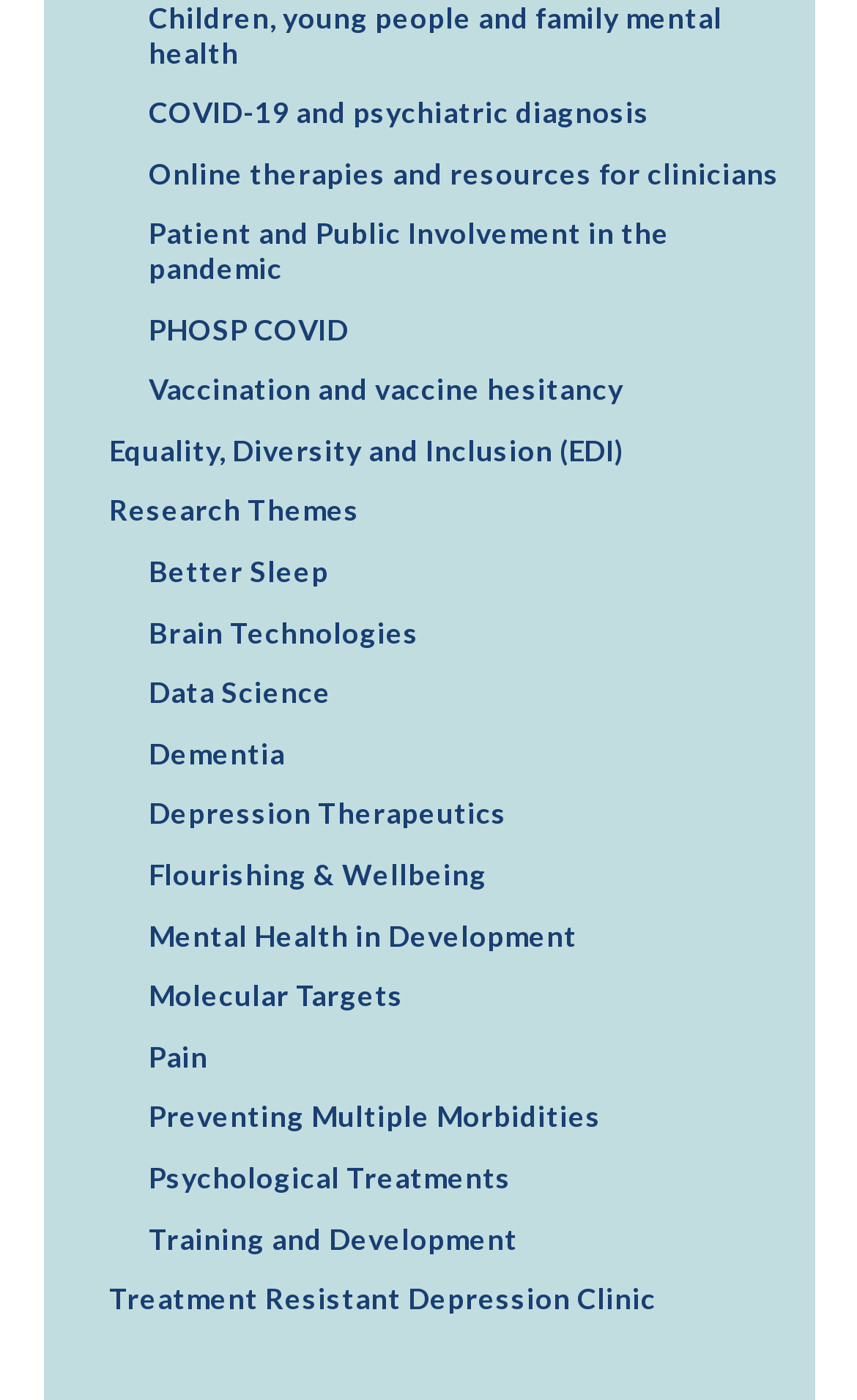Please locate the UI element described by "Equality, Diversity and Inclusion (EDI)" and provide its bounding box coordinates.

[0.05, 0.301, 0.95, 0.344]